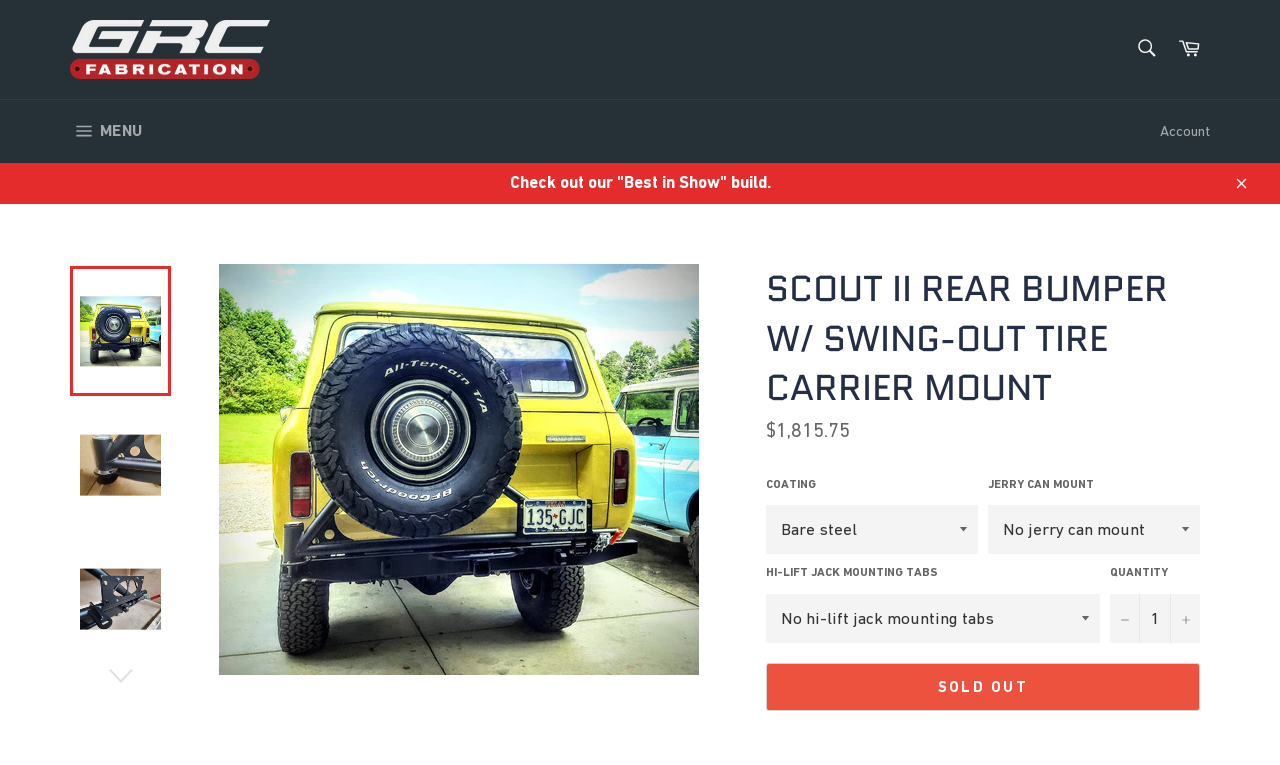What is the text of the webpage's headline?

SCOUT II REAR BUMPER W/ SWING-OUT TIRE CARRIER MOUNT